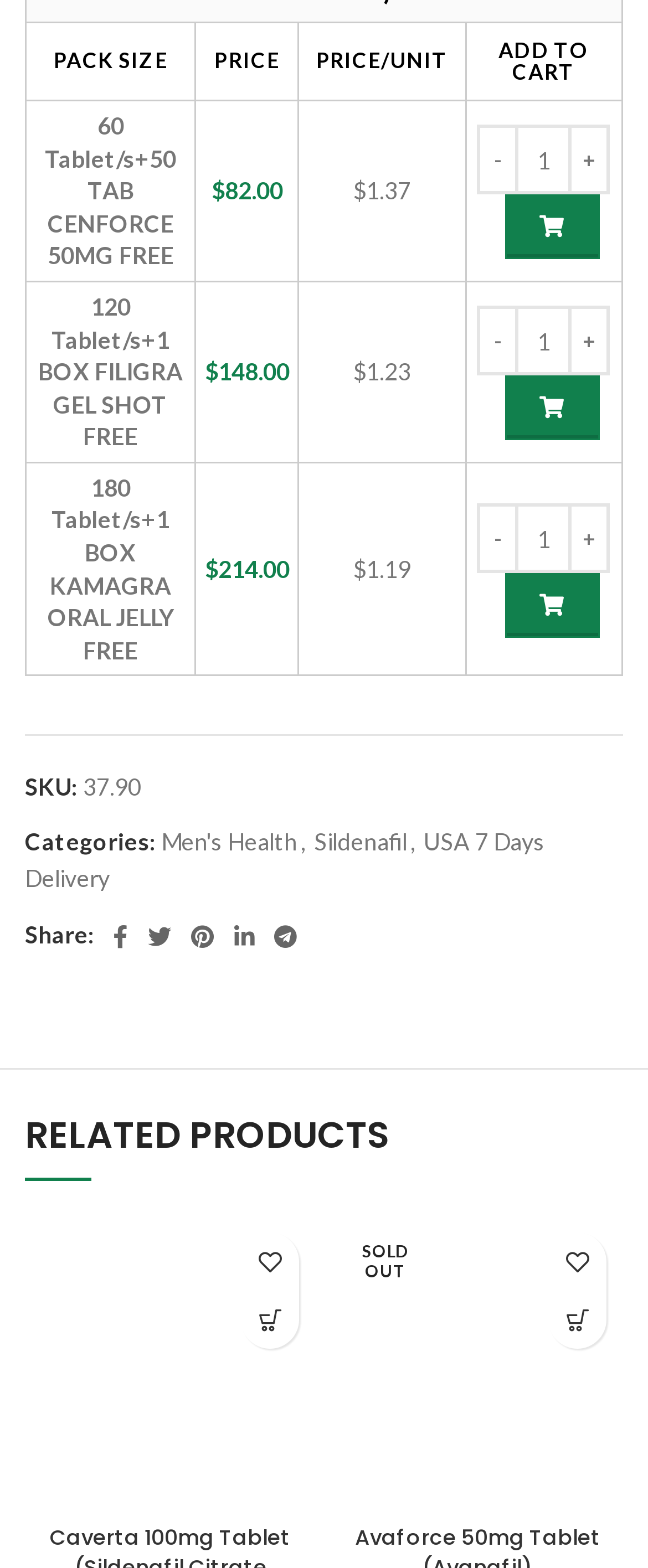Please answer the following question using a single word or phrase: 
What is the category of the product?

Men's Health